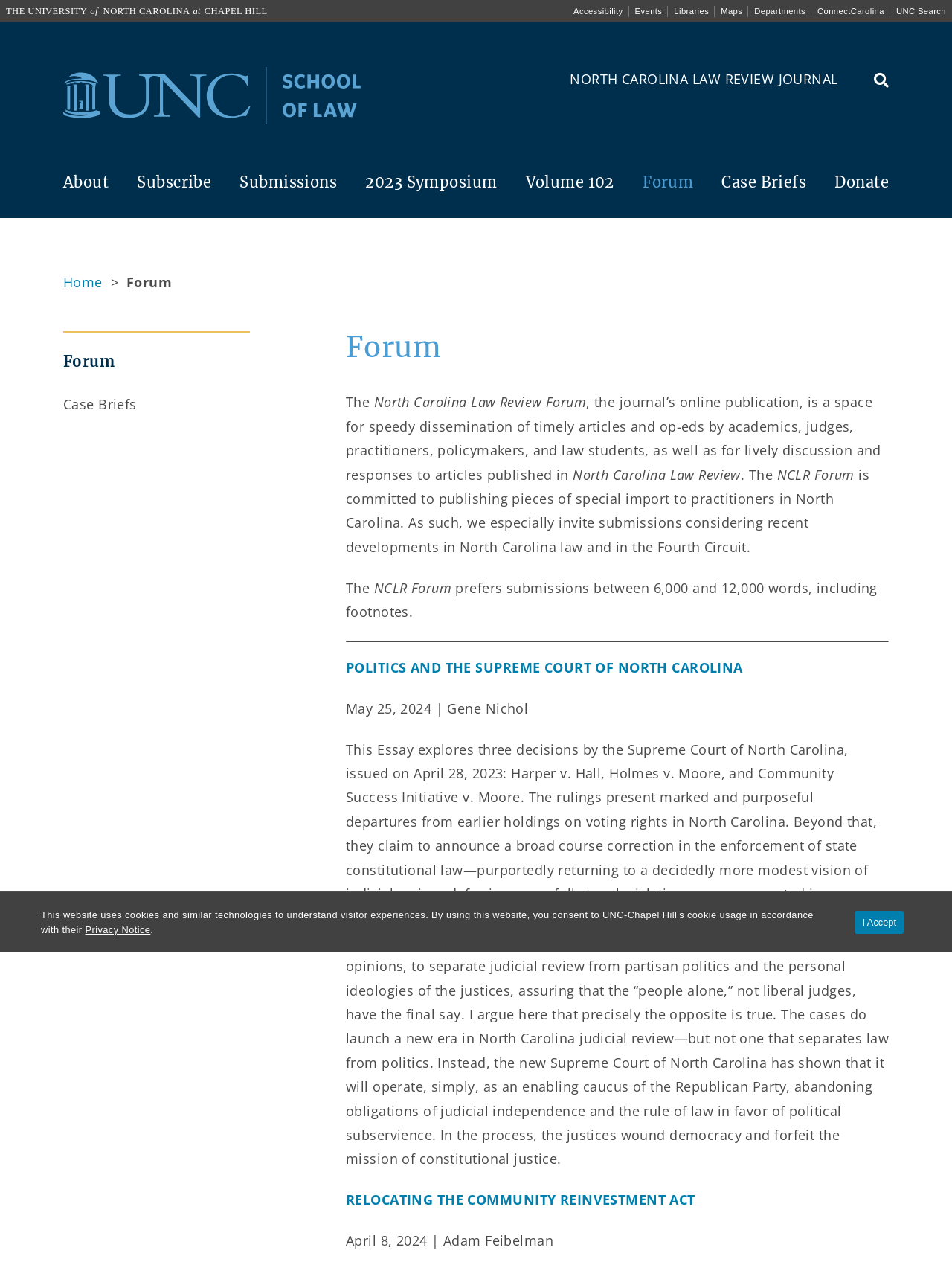Determine the bounding box for the UI element described here: "aria-label="Toggle Search Bar"".

[0.918, 0.055, 0.934, 0.071]